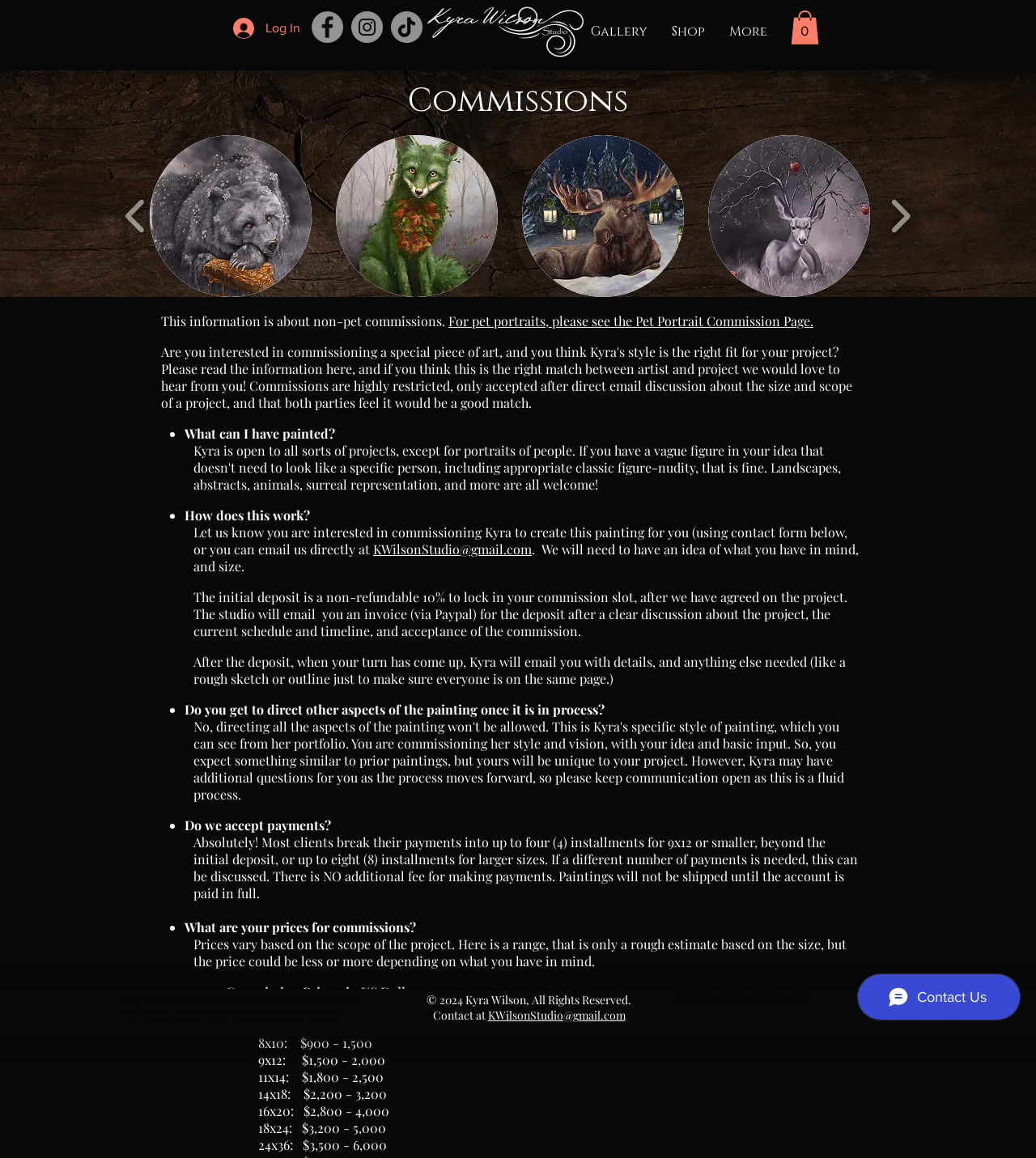Can you specify the bounding box coordinates for the region that should be clicked to fulfill this instruction: "View the Gallery".

[0.558, 0.014, 0.636, 0.041]